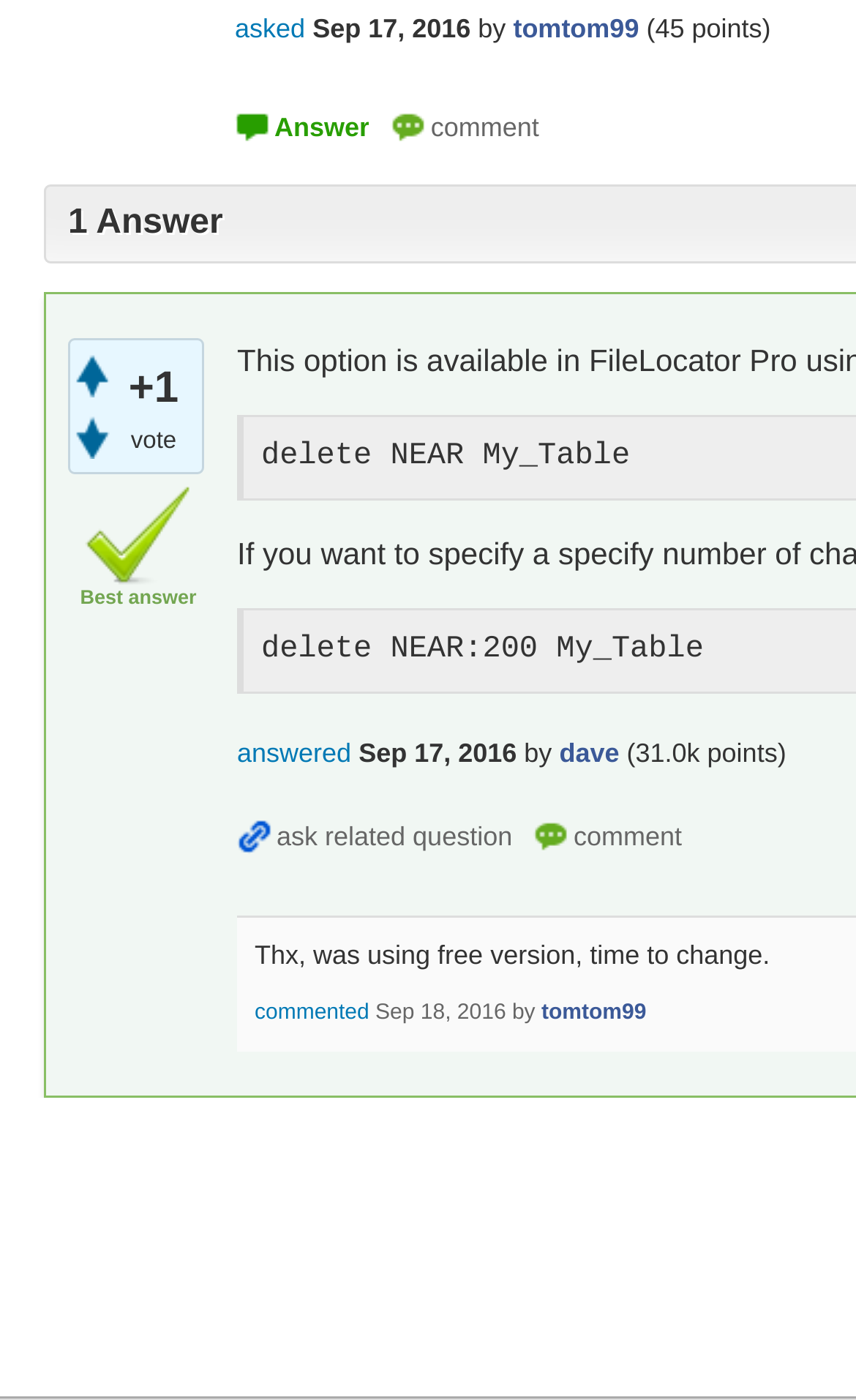How many points does dave have?
Based on the image, respond with a single word or phrase.

31.0k